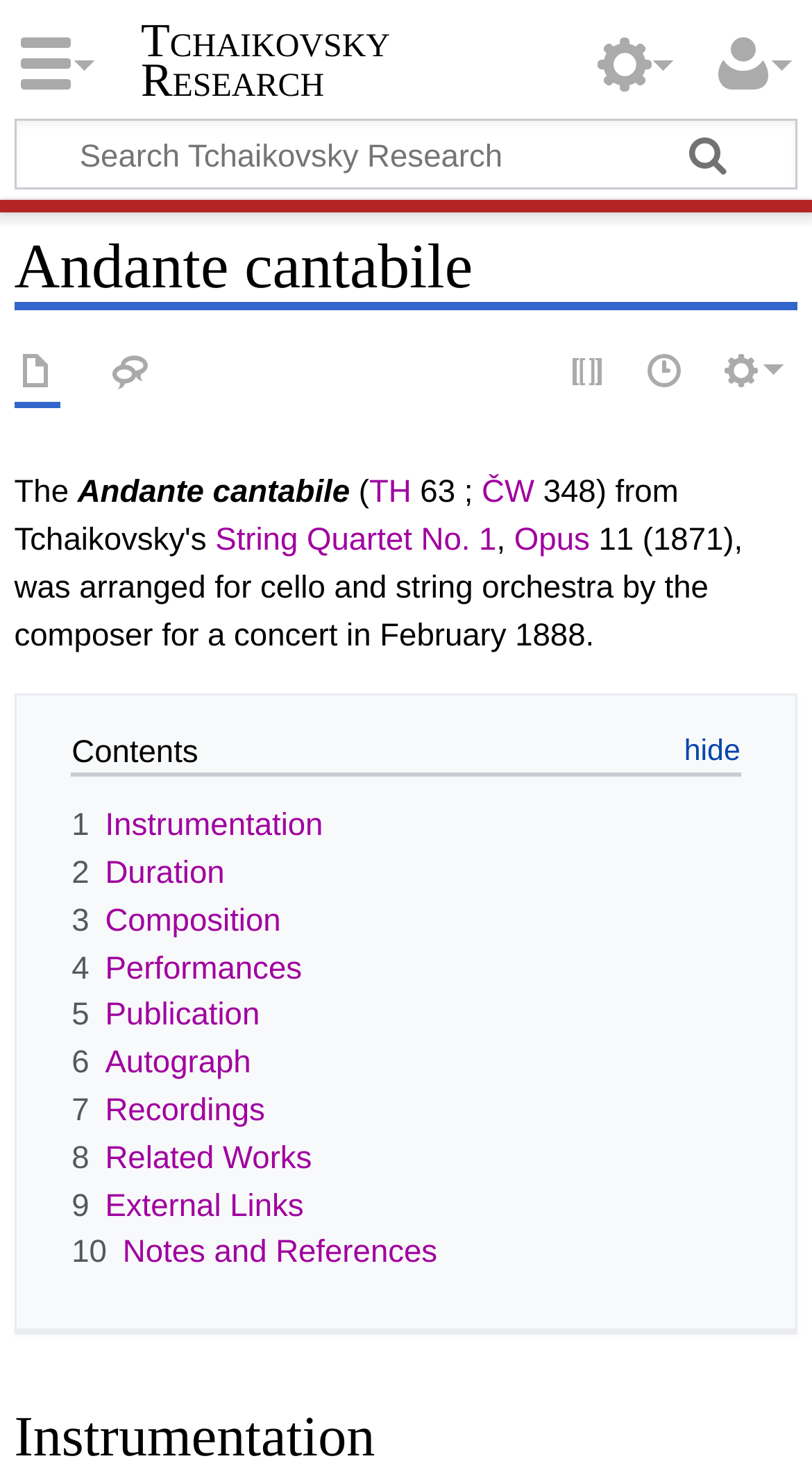Create an elaborate caption for the webpage.

The webpage is about Andante cantabile, a musical composition by Tchaikovsky. At the top, there is a heading "Anonymous" and a link to "Tchaikovsky Research". Below this, there is a search box with a "Search" and a "Go" button. 

On the left side, there is a navigation menu with headings "Namespaces", "More", and "Page actions". The "Namespaces" menu has links to "Page" and "Discussion", while the "Page actions" menu has links to "View source" and "History".

The main content of the page is about Andante cantabile, with a heading and a brief description. There are links to related topics such as "String Quartet No. 1", "Opus 11", and others. 

Below this, there is a navigation menu titled "Contents" with links to various sections such as "Instrumentation", "Duration", "Composition", and others.